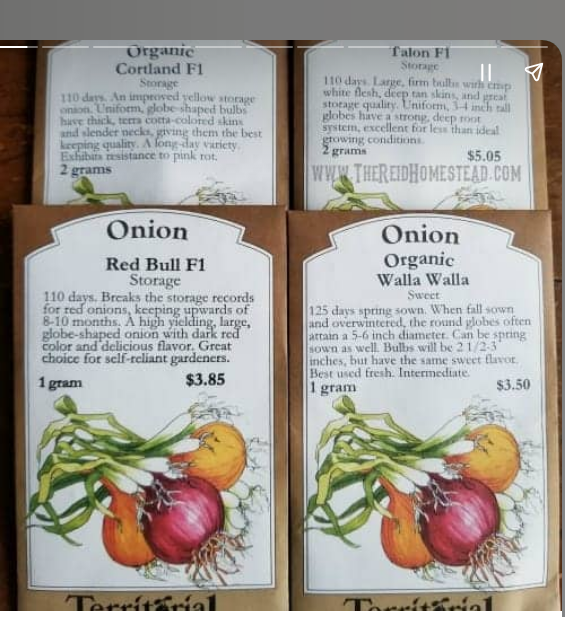How much does 1 gram of Red Bull F1 onion seeds cost?
Please give a well-detailed answer to the question.

The packet label of Red Bull F1 onions indicates that 1 gram of seeds costs $3.85, making it a specific detail for gardeners considering this variety.